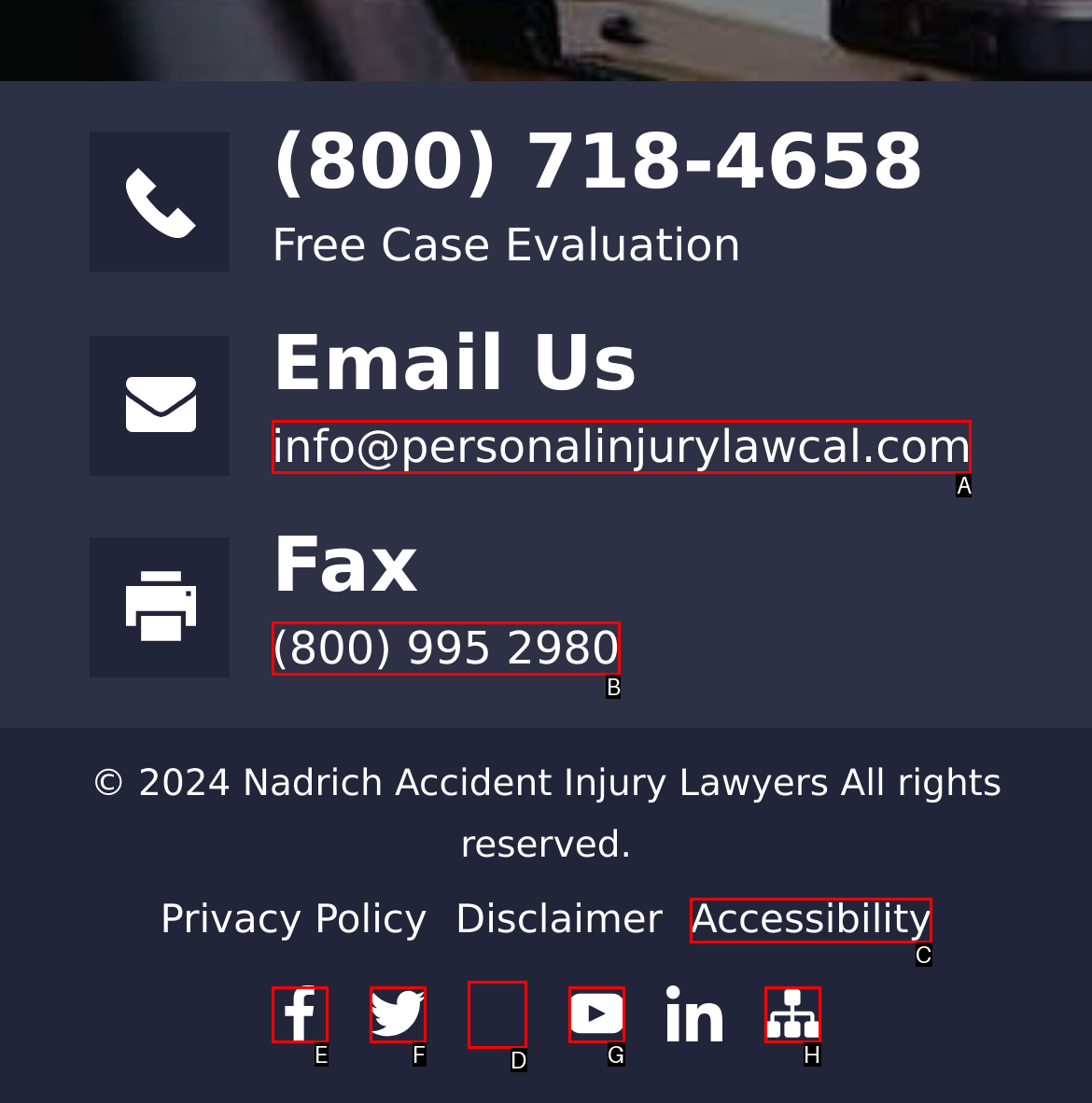Identify which lettered option to click to carry out the task: Fax a document. Provide the letter as your answer.

B